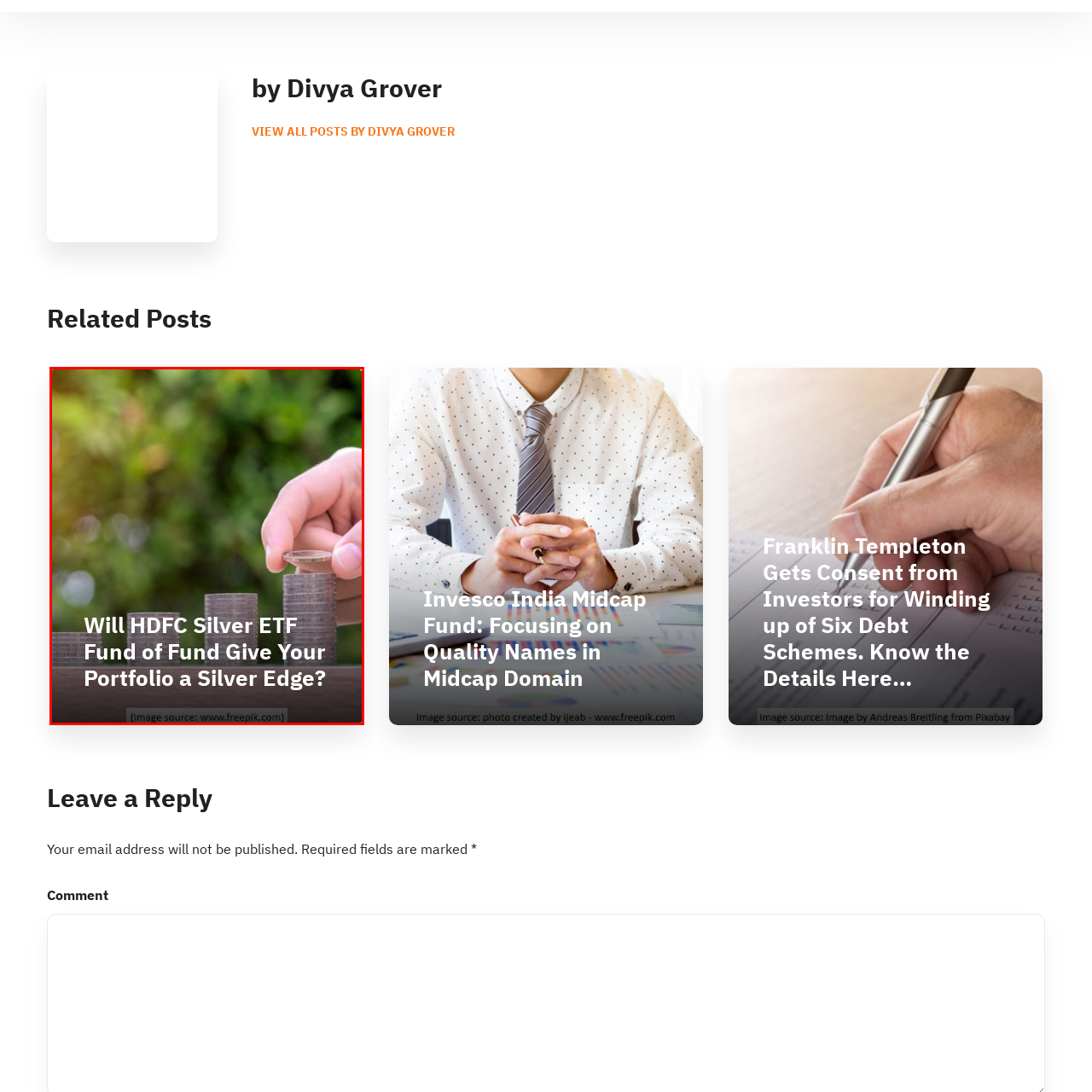What does the green backdrop suggest?
Check the image inside the red boundary and answer the question using a single word or brief phrase.

prosperity and growth